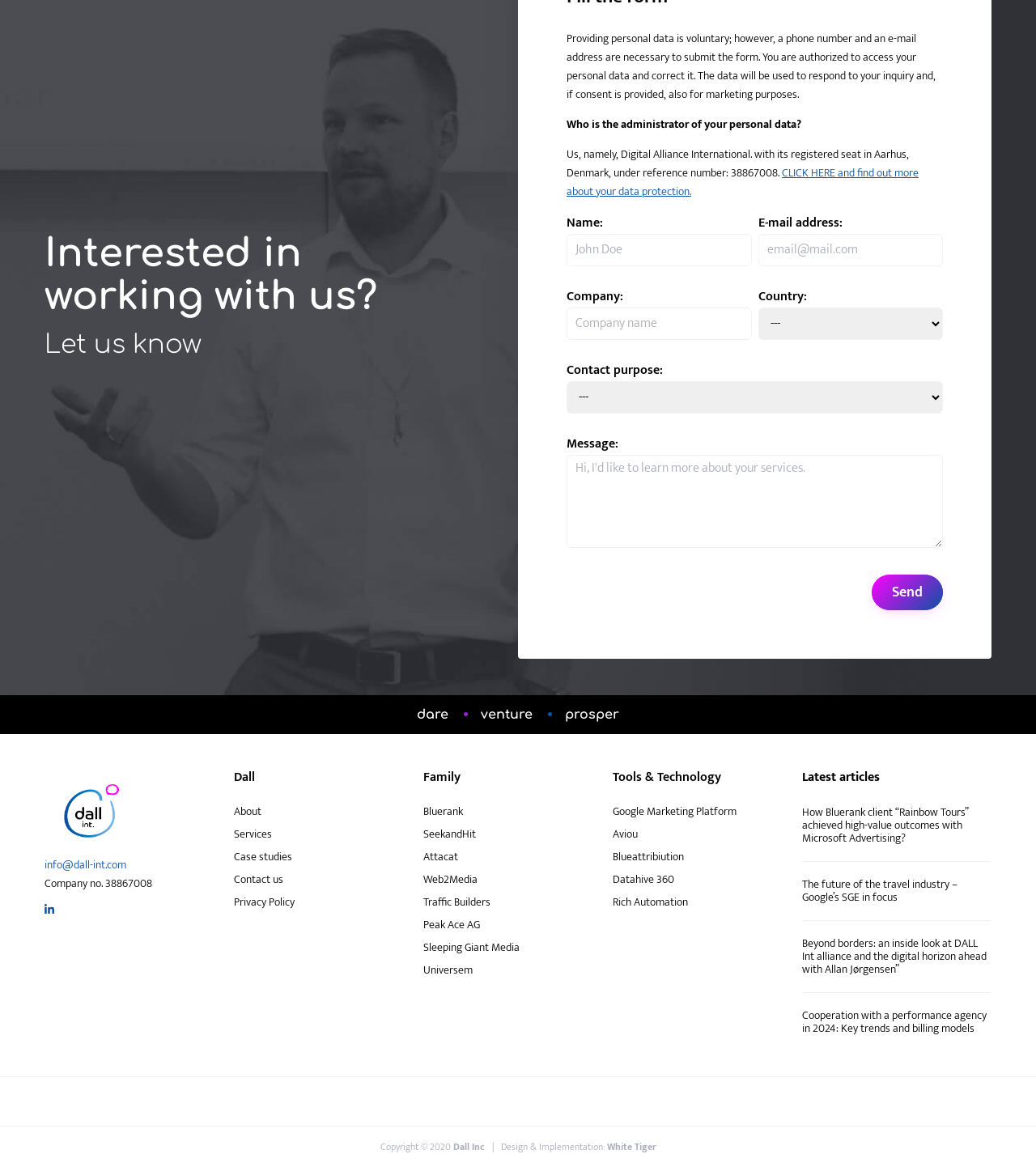Who is the administrator of personal data?
Please ensure your answer is as detailed and informative as possible.

According to the webpage, the administrator of personal data is Digital Alliance International, which is a company registered in Aarhus, Denmark, with a reference number of 38867008.